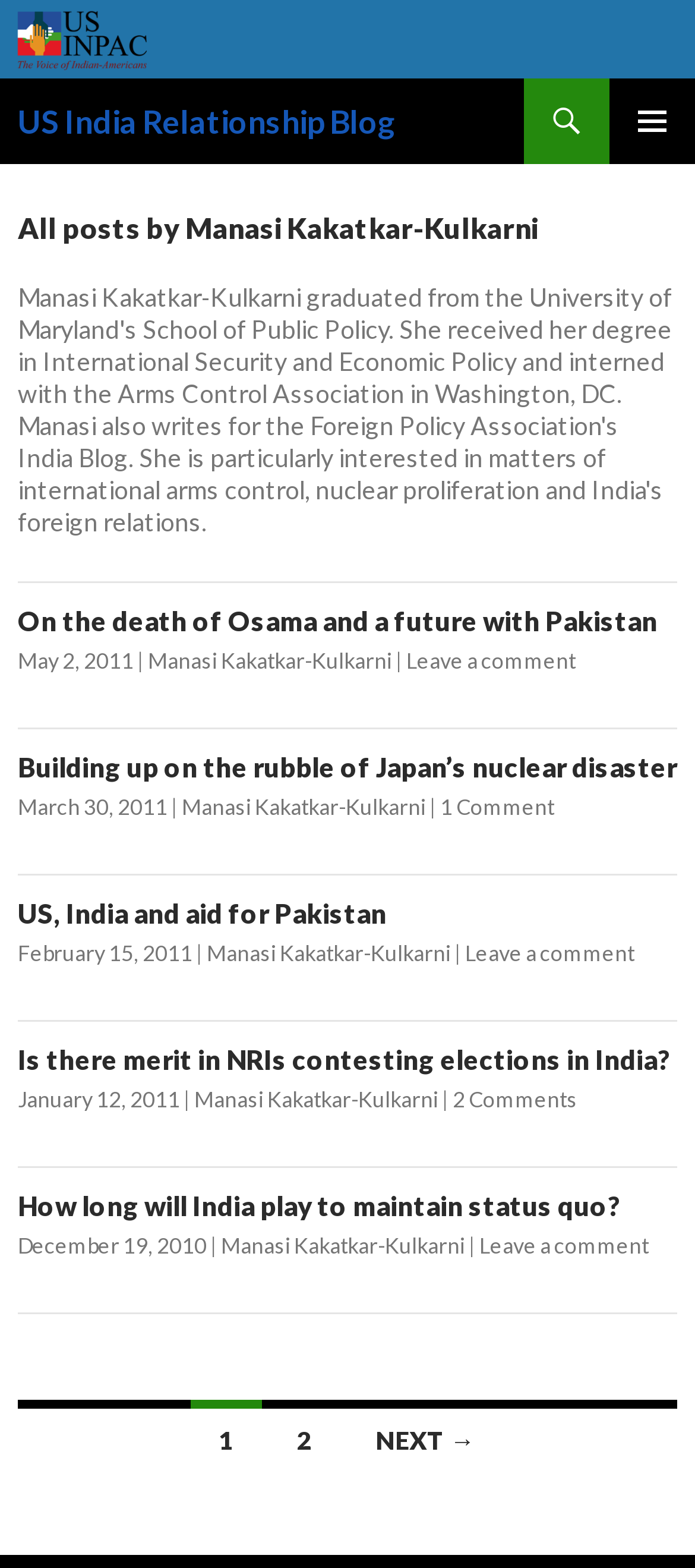Can you show the bounding box coordinates of the region to click on to complete the task described in the instruction: "View the primary menu"?

[0.877, 0.05, 1.0, 0.104]